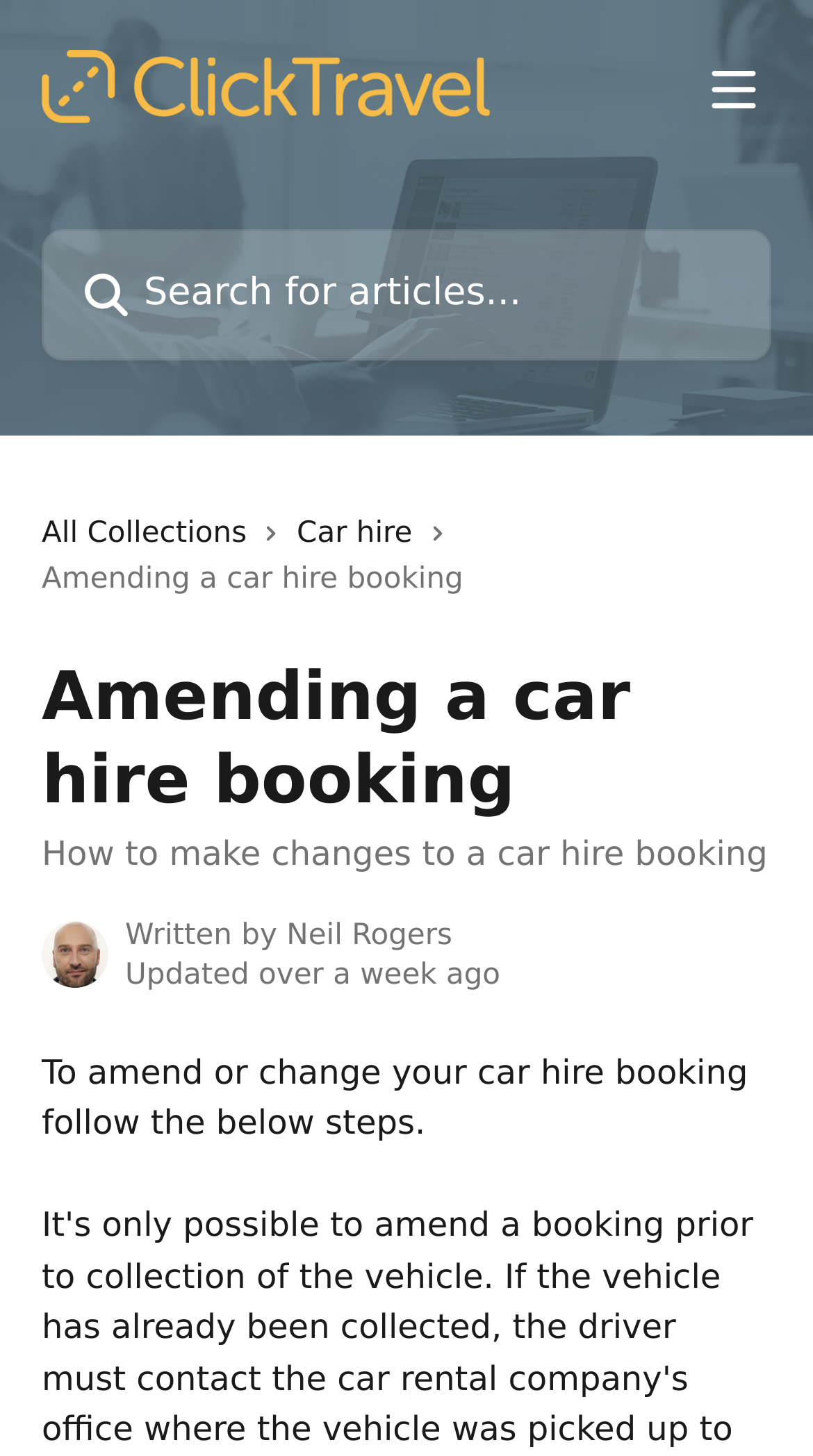What is the function of the button in the top-right corner?
Please provide a comprehensive answer based on the contents of the image.

The button in the top-right corner of the webpage has an icon and the text 'Open menu'. This suggests that clicking the button will open a menu, likely containing navigation options or other features.